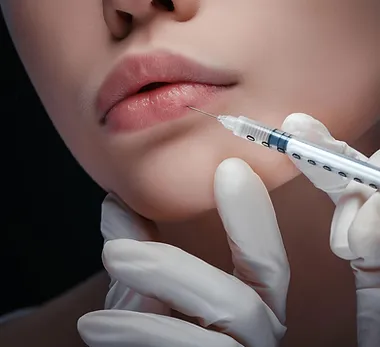Answer the following inquiry with a single word or phrase:
What is the purpose of the gloves?

To ensure a professional treatment